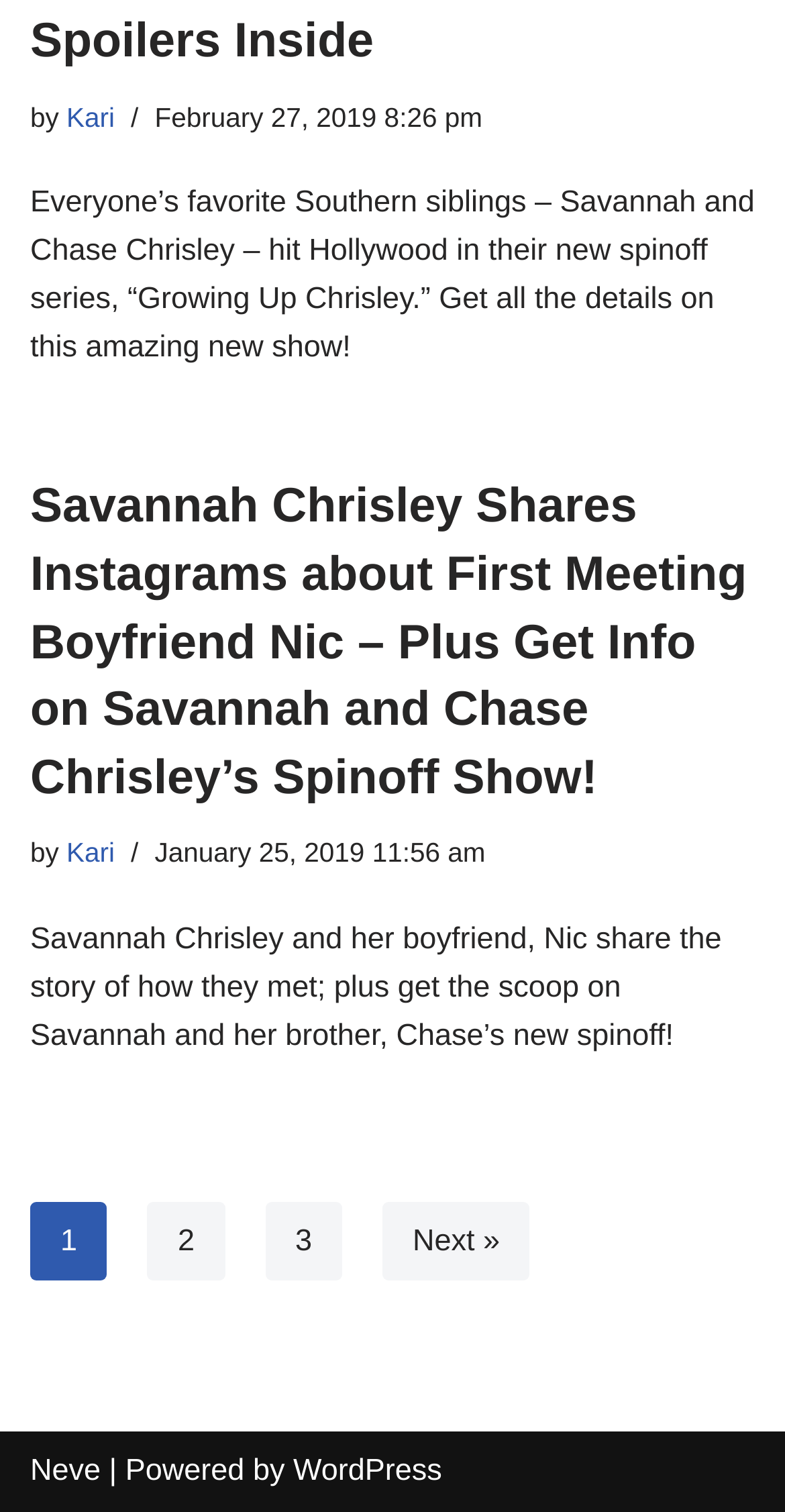Please study the image and answer the question comprehensively:
Who wrote the first article?

The first article has a 'by' label followed by a link 'Kari', indicating that Kari is the author of the article.